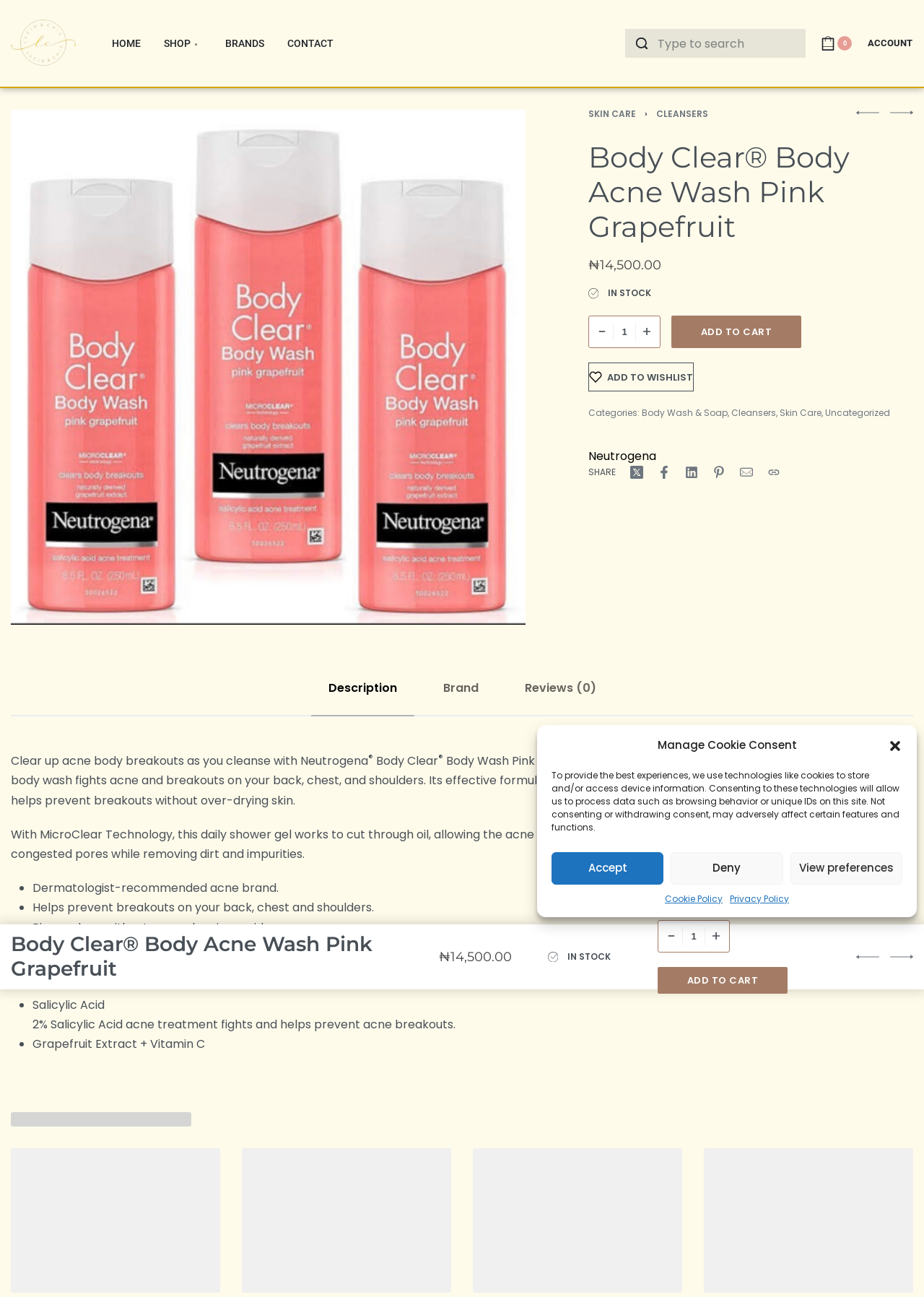Please respond to the question with a concise word or phrase:
What is the brand of the product?

Neutrogena